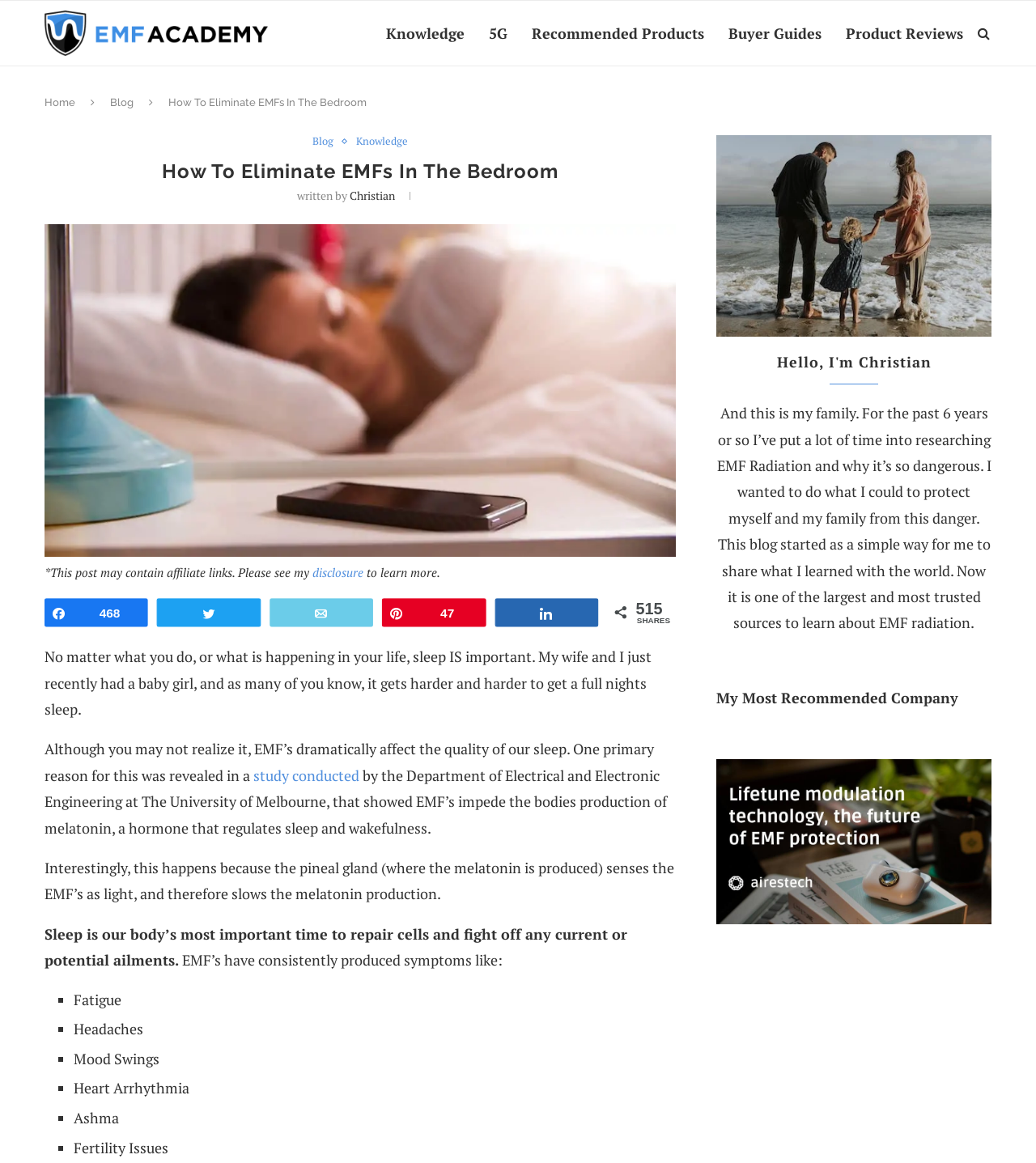Locate the bounding box coordinates of the element that needs to be clicked to carry out the instruction: "Learn more about the author Christian". The coordinates should be given as four float numbers ranging from 0 to 1, i.e., [left, top, right, bottom].

[0.691, 0.303, 0.957, 0.331]